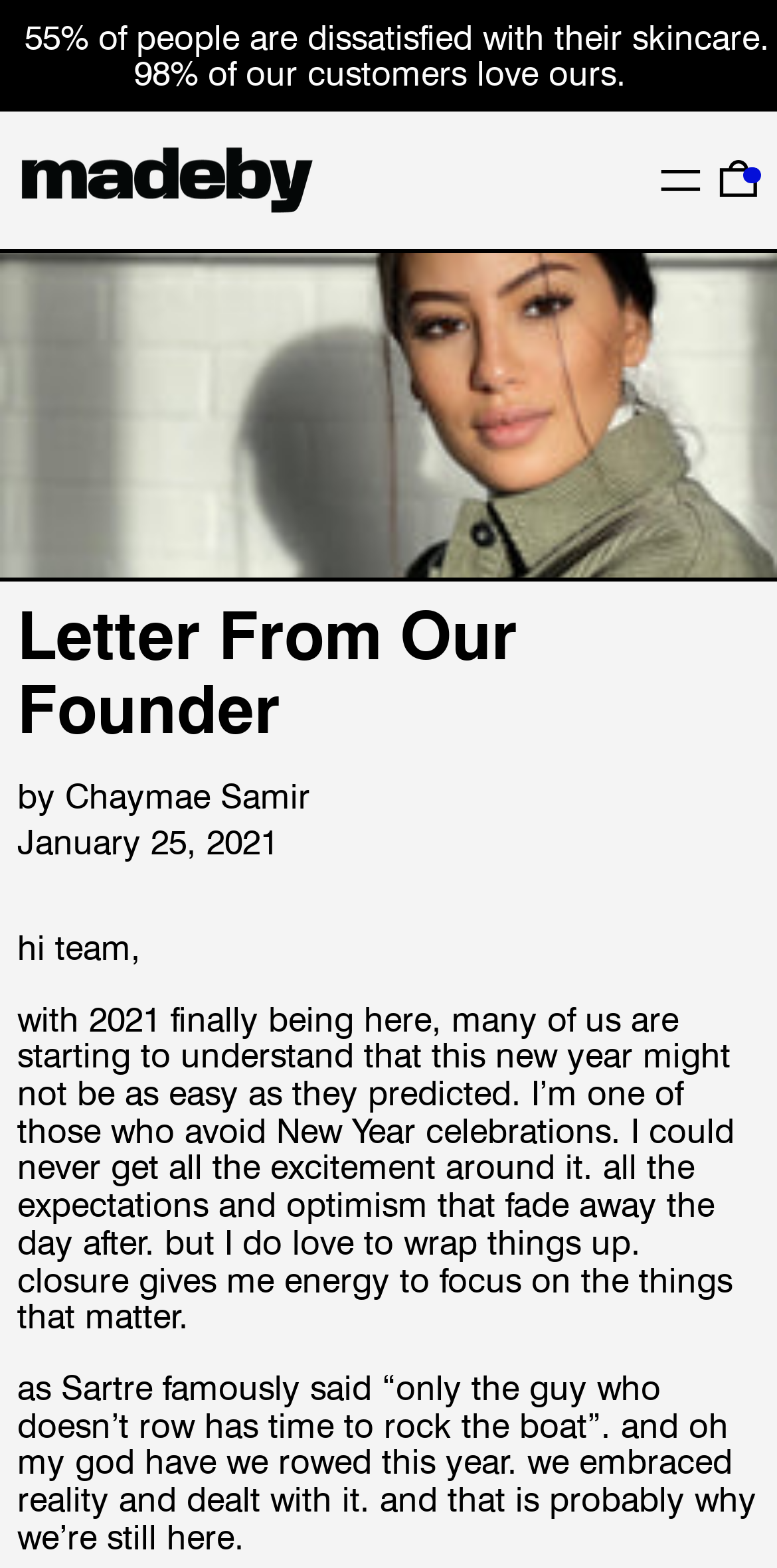Locate and provide the bounding box coordinates for the HTML element that matches this description: "alt="MADEBY"".

[0.022, 0.082, 0.406, 0.148]